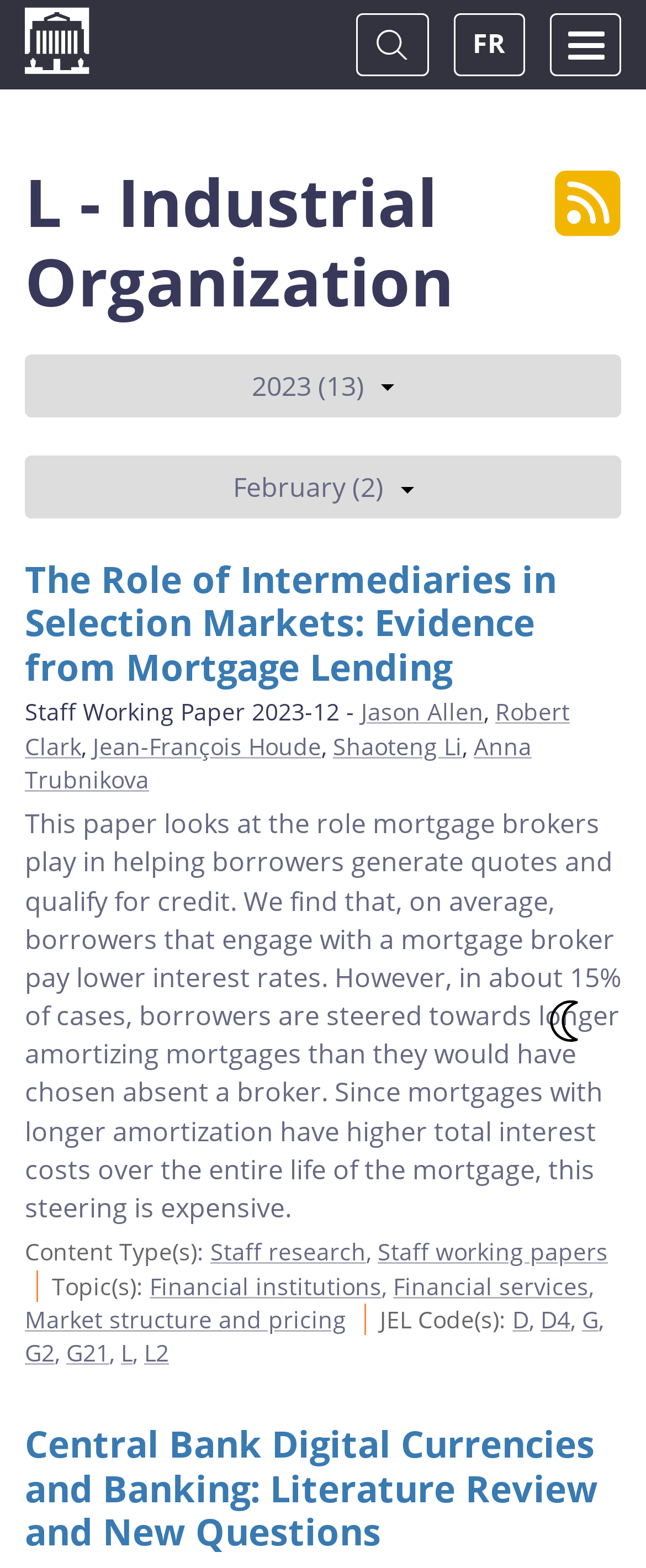What is the JEL Code of the article 'The Role of Intermediaries in Selection Markets: Evidence from Mortgage Lending'?
Please provide a single word or phrase in response based on the screenshot.

D, D4, G, G2, G21, L, L2